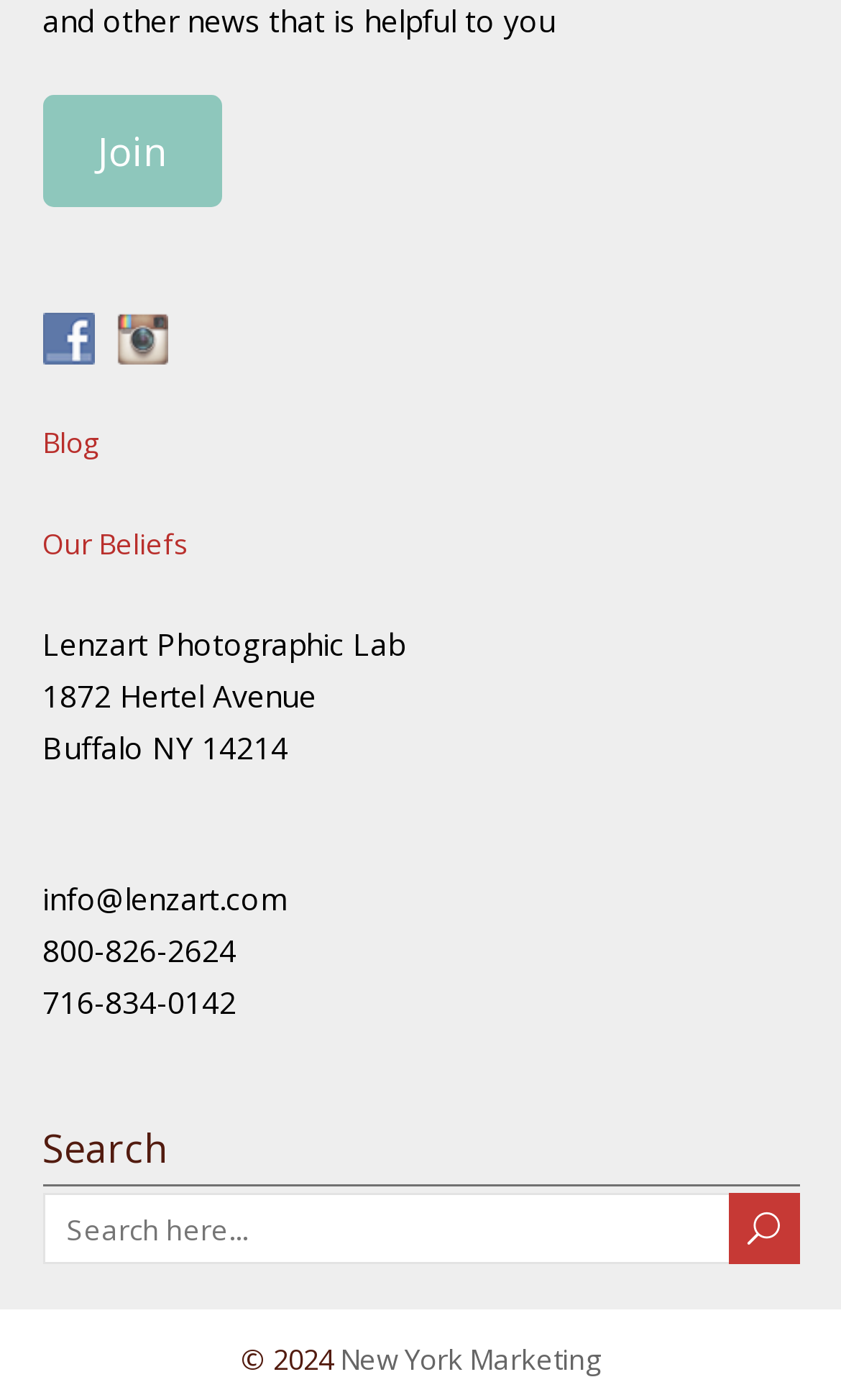What is the phone number of the lab?
Please ensure your answer is as detailed and informative as possible.

I found the phone number of the lab by looking at the static text element that says '800-826-2624' located at the middle of the webpage, which is likely to be the contact information section.